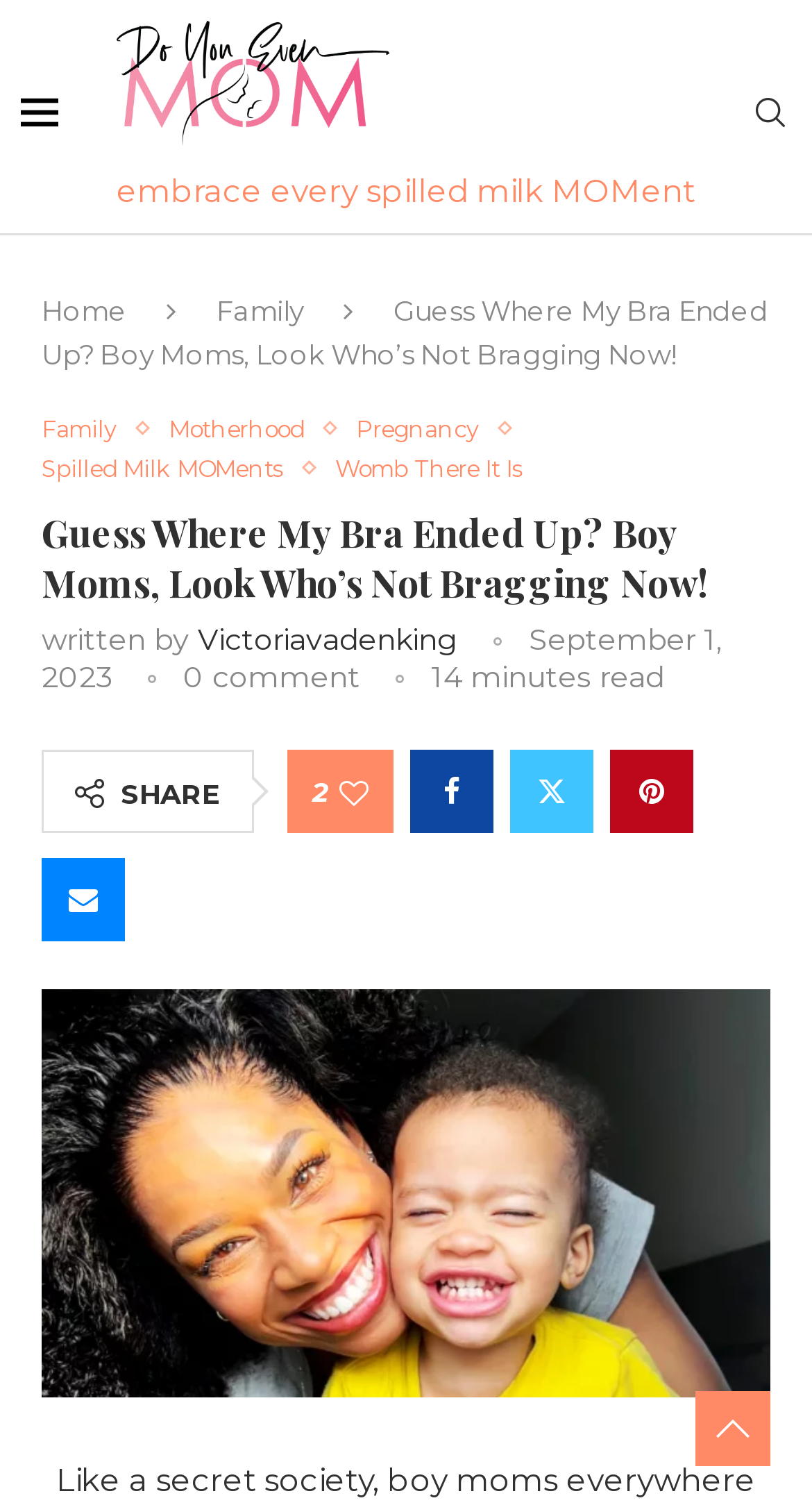Pinpoint the bounding box coordinates for the area that should be clicked to perform the following instruction: "Share the post on Facebook".

[0.505, 0.497, 0.608, 0.553]